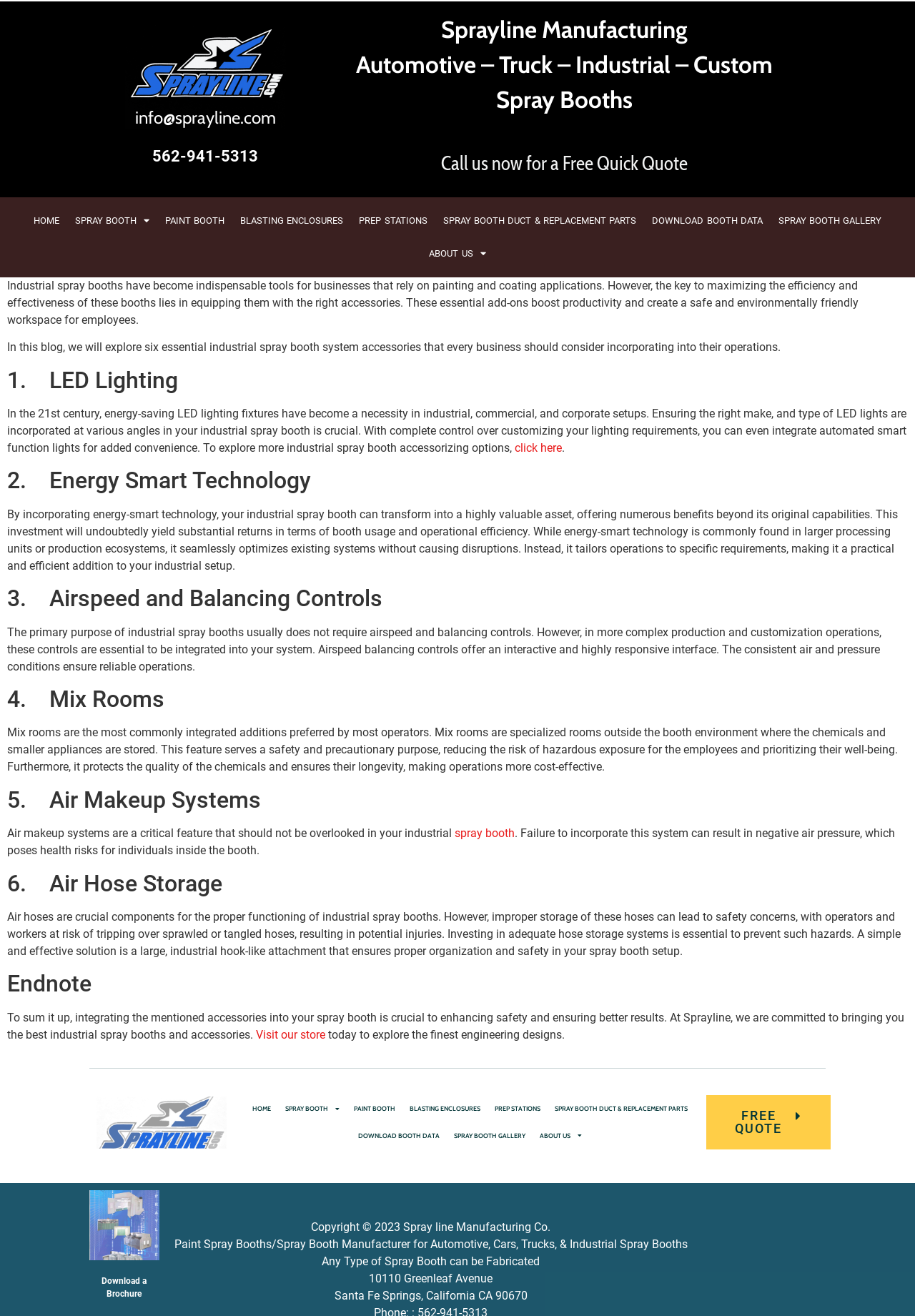Identify the bounding box coordinates for the element you need to click to achieve the following task: "Download a Brochure". Provide the bounding box coordinates as four float numbers between 0 and 1, in the form [left, top, right, bottom].

[0.111, 0.97, 0.16, 0.987]